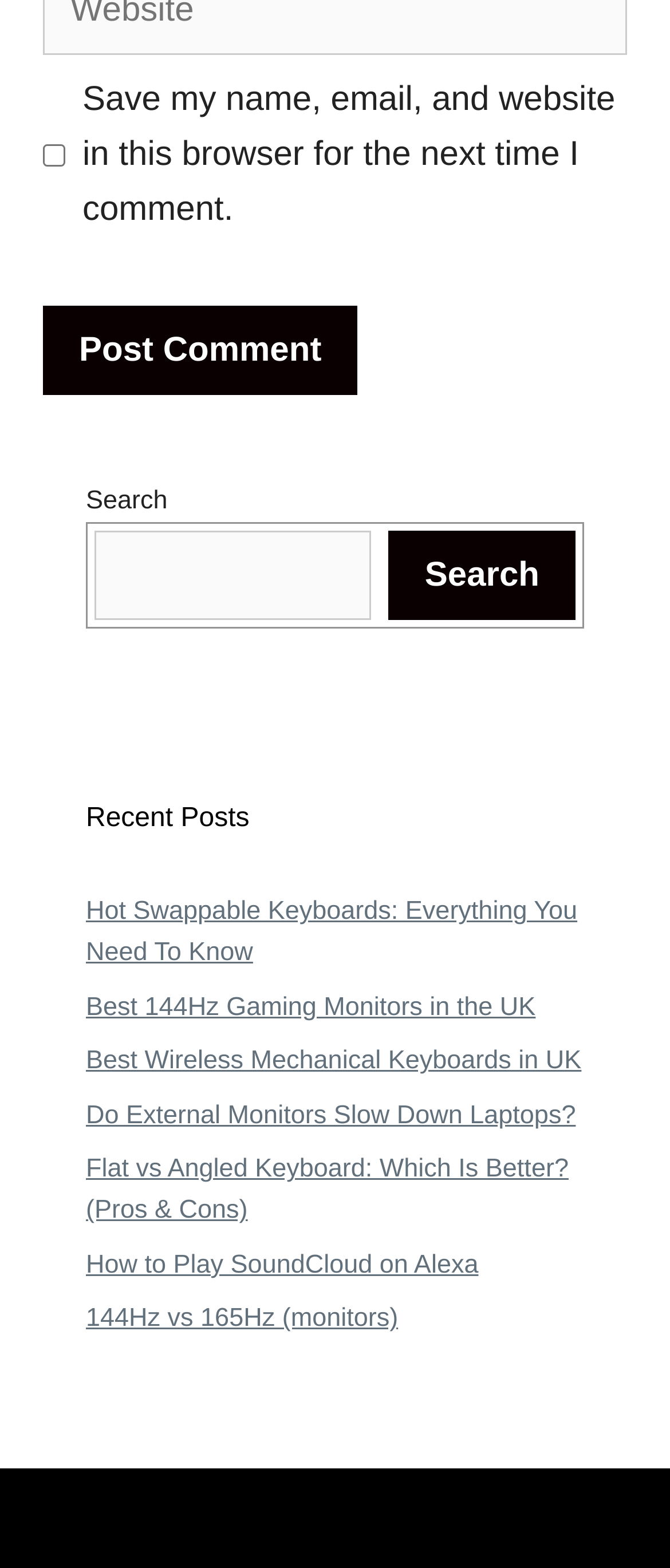Answer the following query concisely with a single word or phrase:
What is the theme of the articles listed?

Technology and gaming